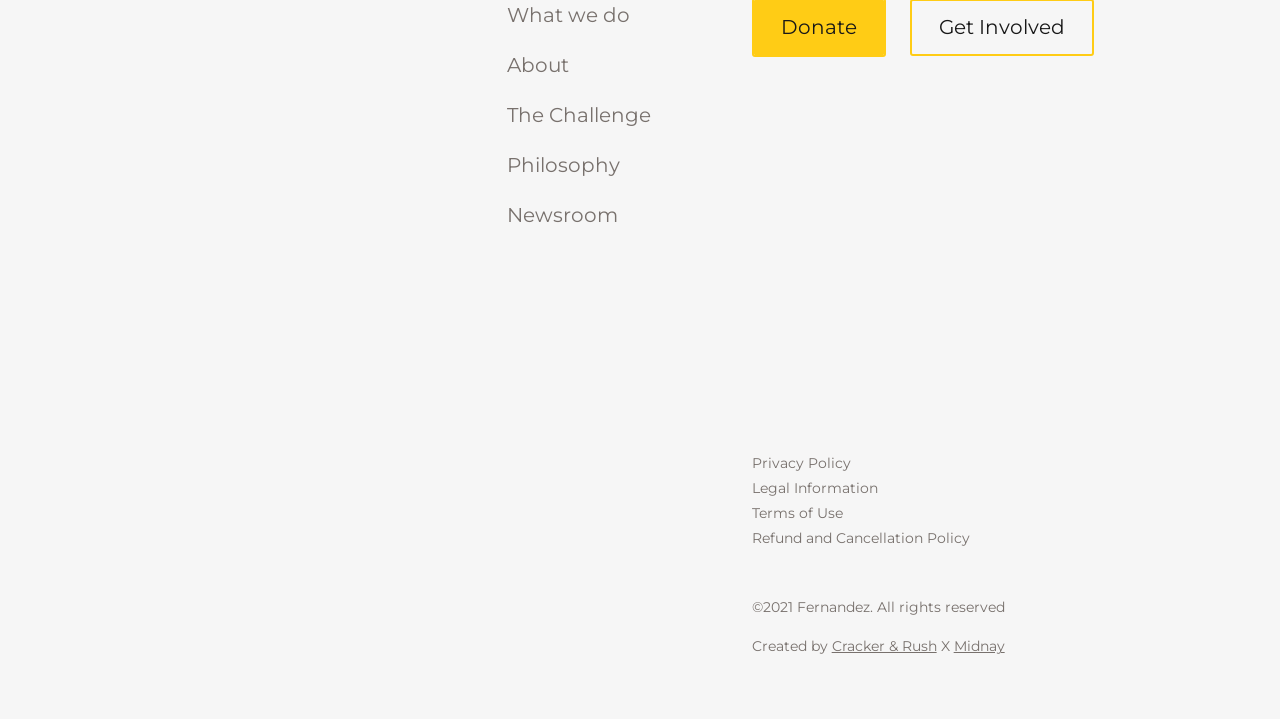Using the provided description: "alt="youtube-icon"", find the bounding box coordinates of the corresponding UI element. The output should be four float numbers between 0 and 1, in the format [left, top, right, bottom].

[0.587, 0.444, 0.829, 0.471]